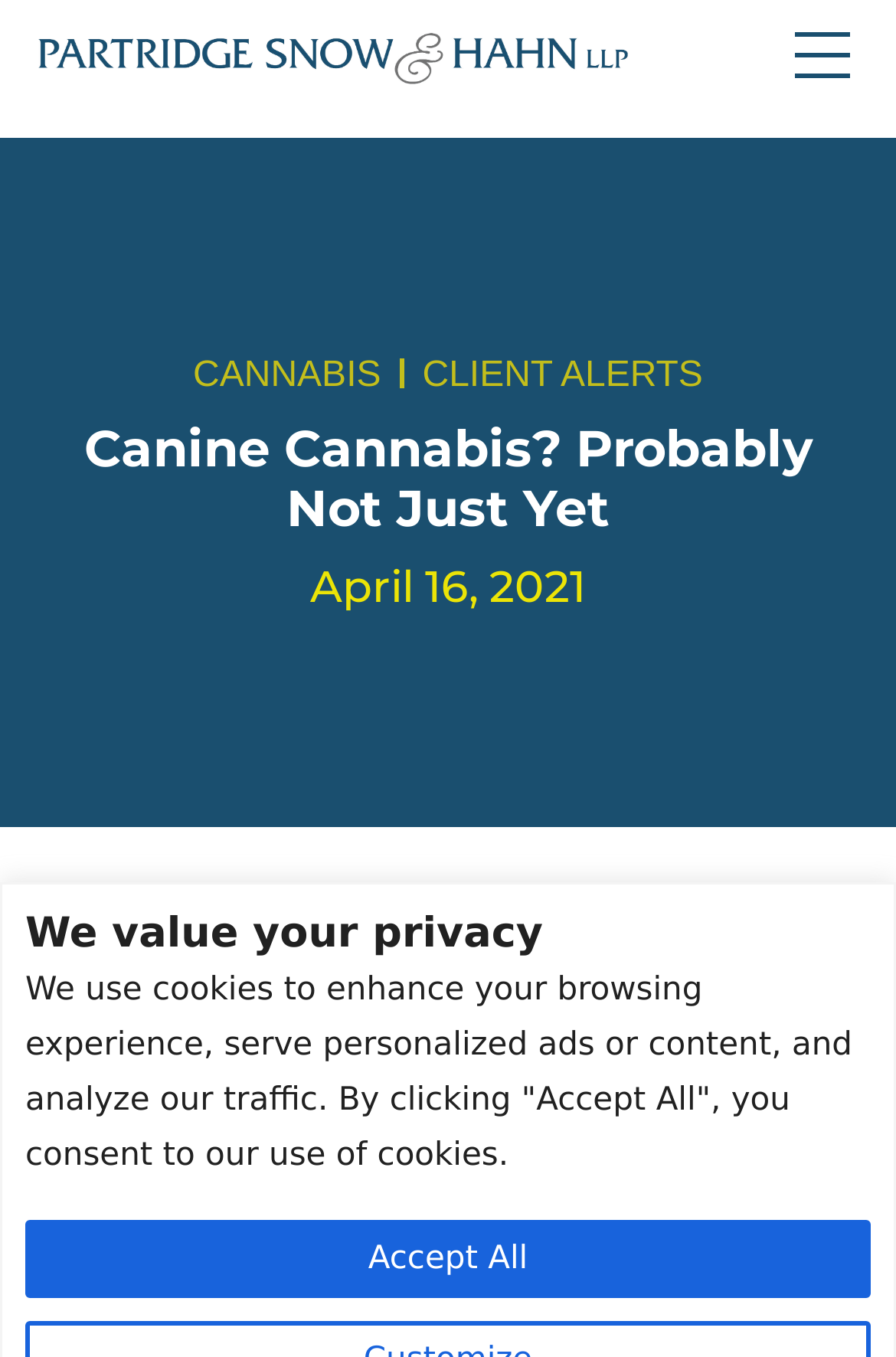Using details from the image, please answer the following question comprehensively:
What is the name of the law firm?

I found the name of the law firm by looking at the link element that contains the name of the law firm, which is 'Partridge Snow & Hahn'. This element is located at the top of the webpage and is also accompanied by an image element with the same name.